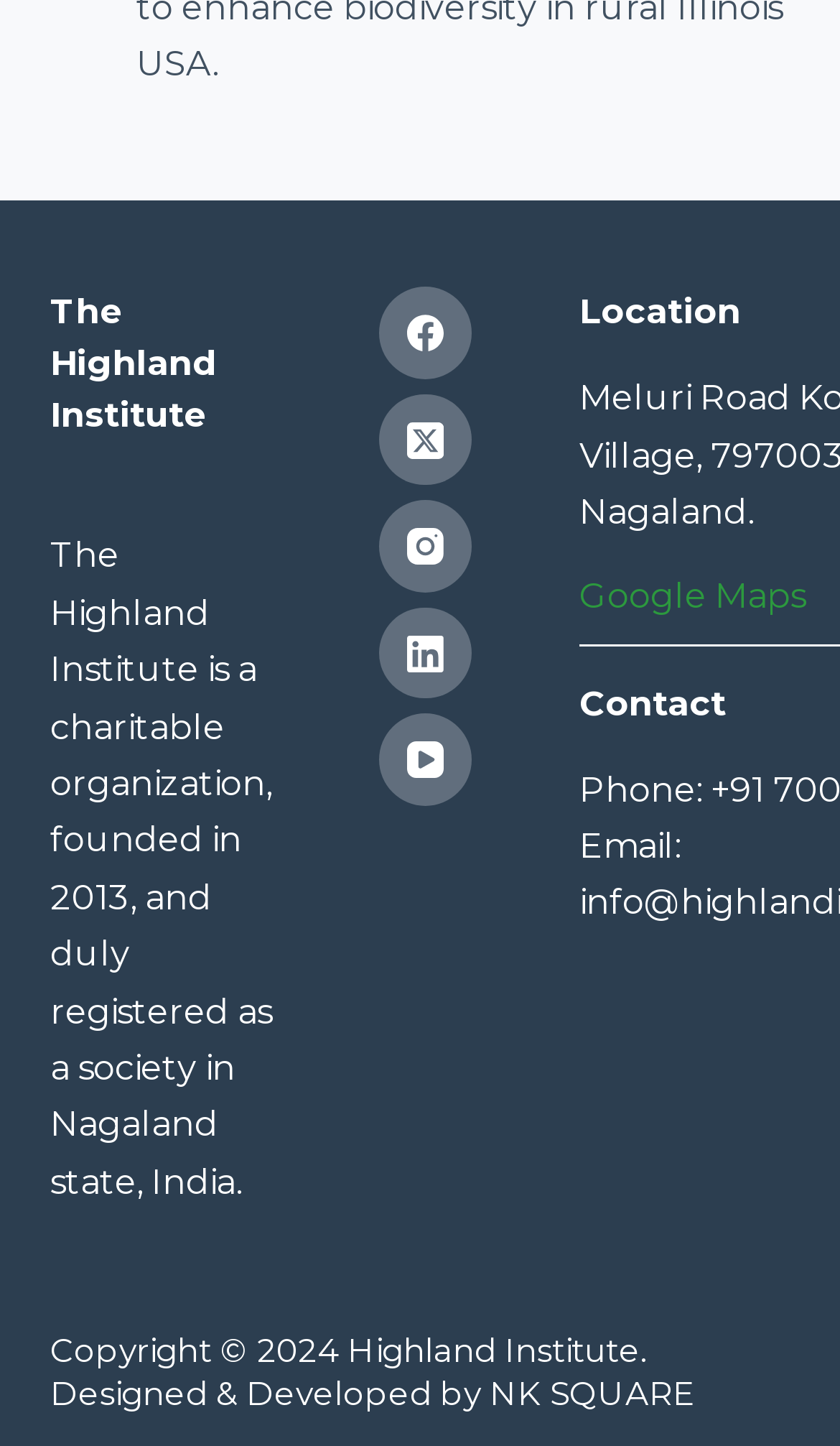Consider the image and give a detailed and elaborate answer to the question: 
What is the year of copyright mentioned on the webpage?

The year of copyright mentioned on the webpage can be found at the bottom of the webpage, in the StaticText element that reads 'Copyright © 2024 Highland Institute'.